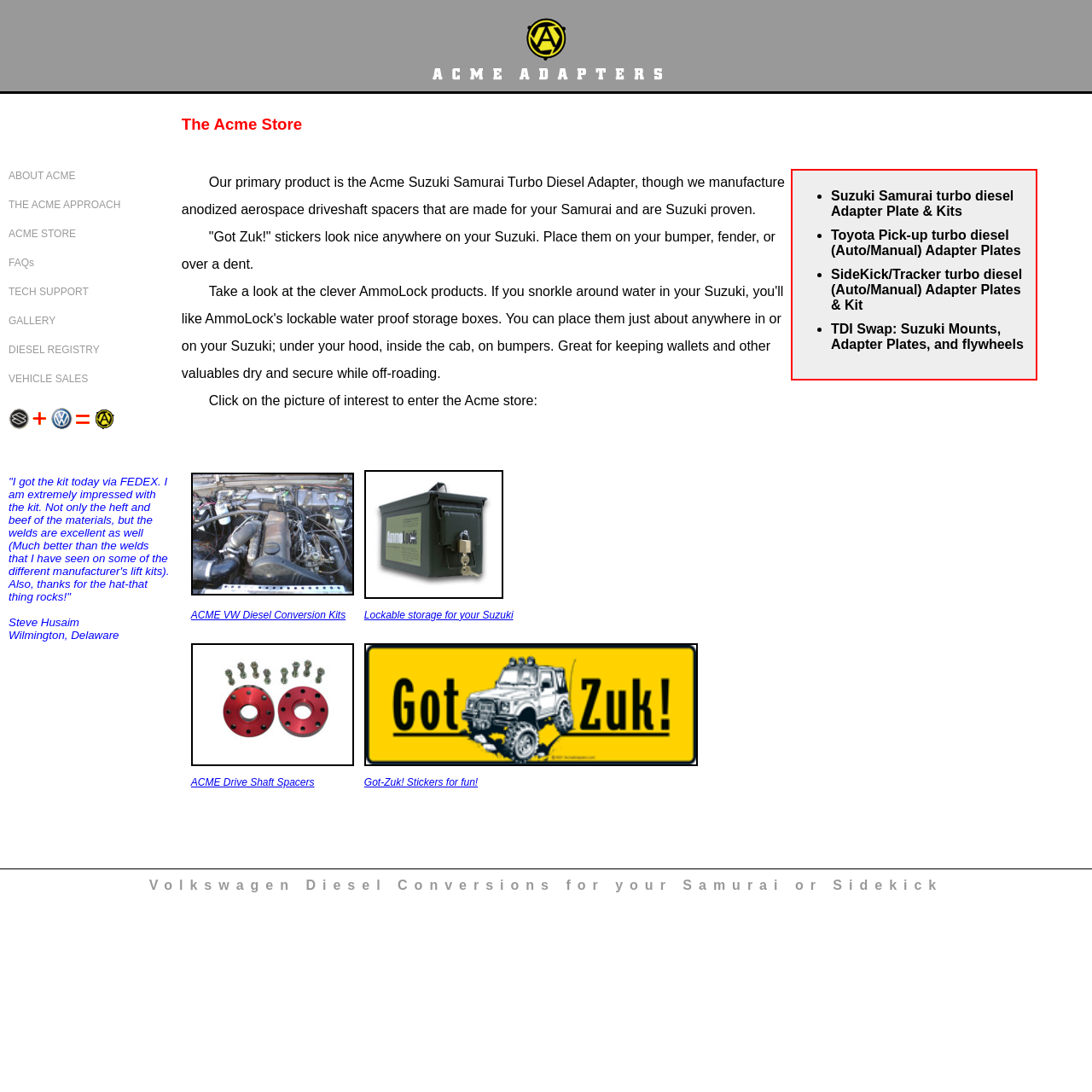Identify the webpage's primary heading and generate its text.

The Acme Store